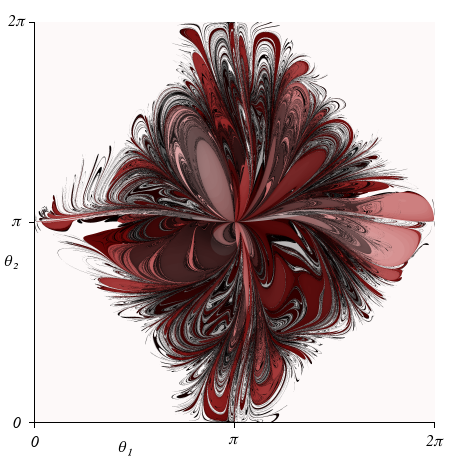Please respond to the question using a single word or phrase:
What do the white areas in the corners represent?

Insufficient energy for oscillation